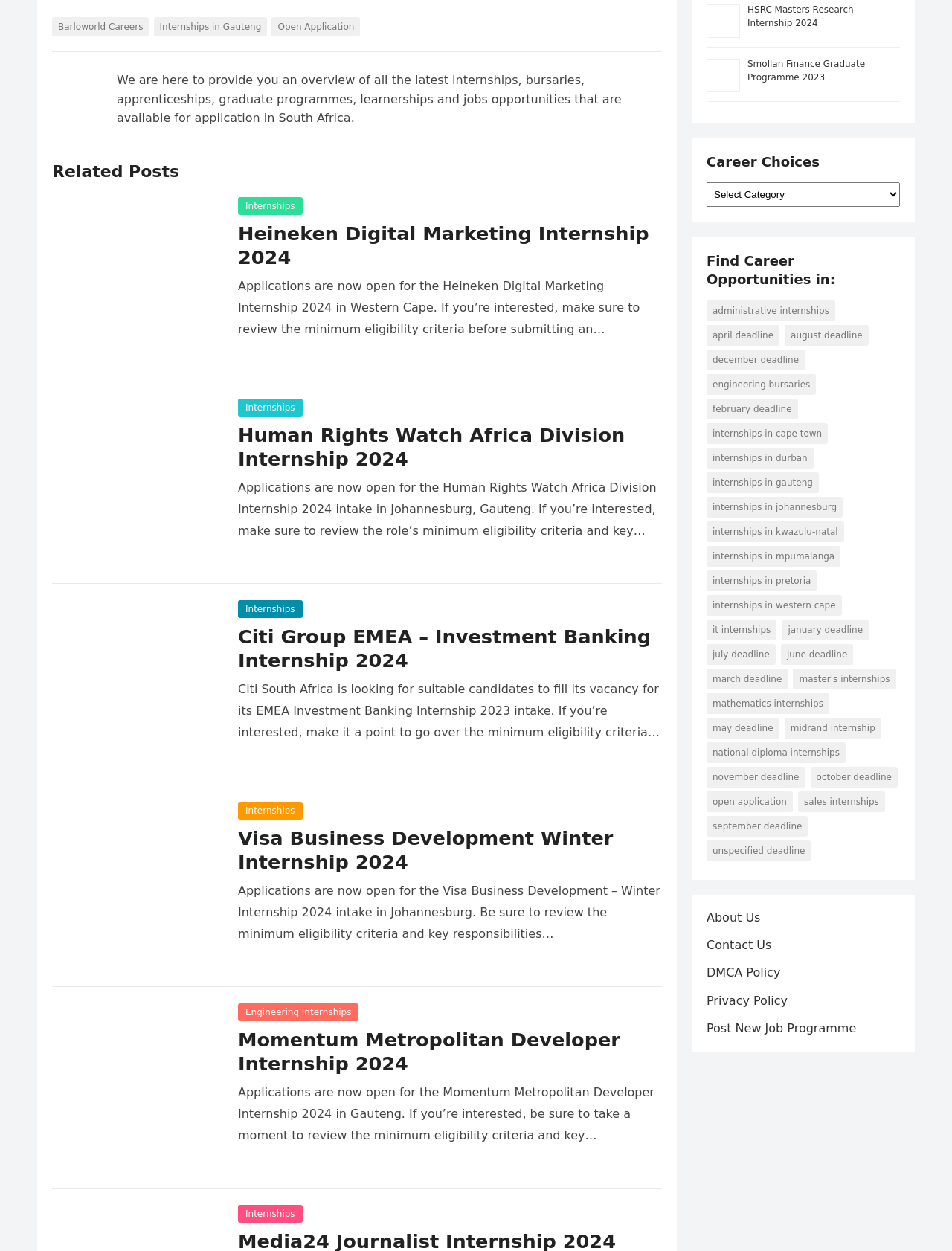What is the main purpose of this webpage?
Refer to the image and offer an in-depth and detailed answer to the question.

Based on the content of the webpage, it appears to be a job search platform that provides information about various internships, bursaries, apprenticeships, graduate programs, learnerships, and job opportunities available in South Africa.